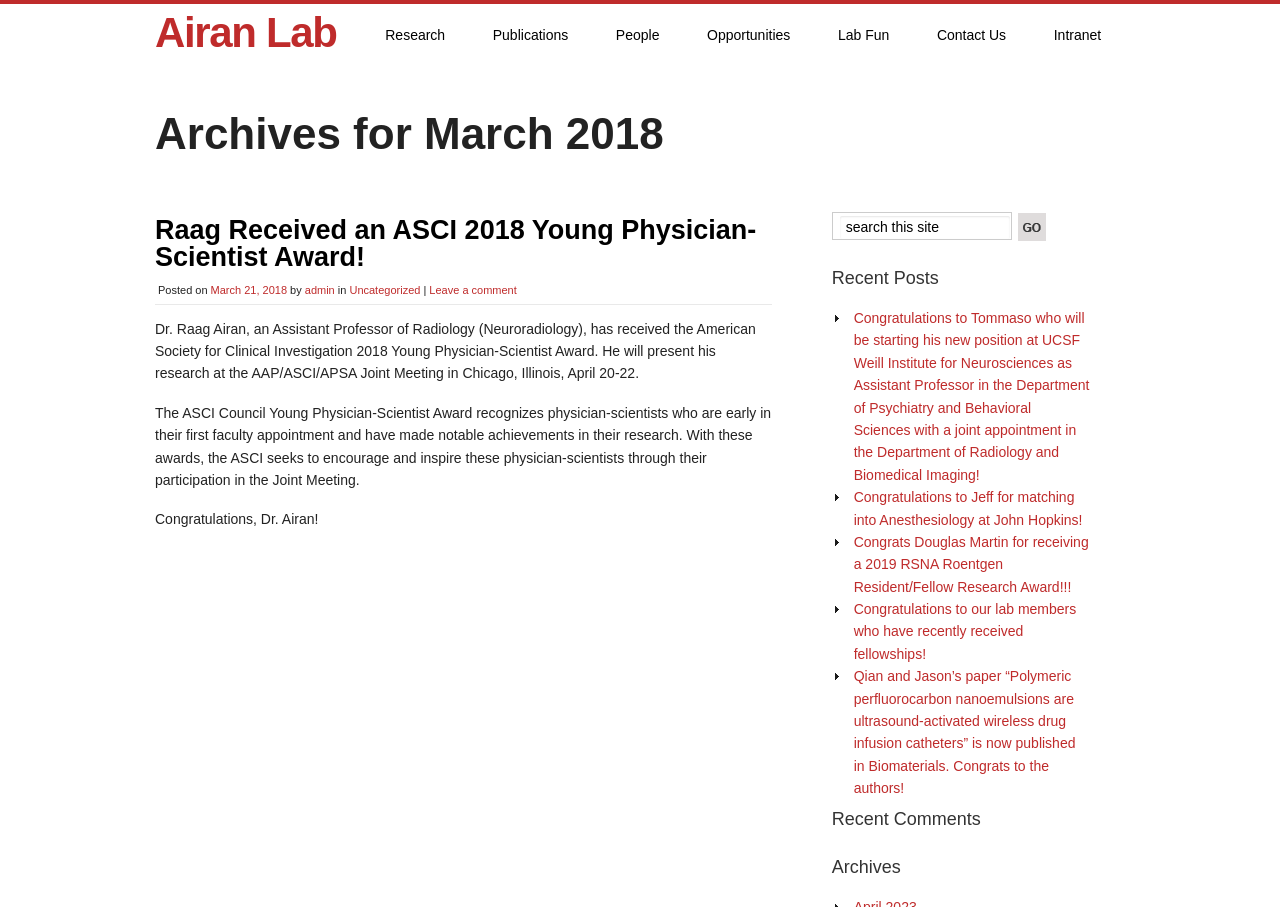Using the details from the image, please elaborate on the following question: What is the purpose of the textbox?

The purpose of the textbox can be found by looking at the placeholder text inside the textbox, which says 'search this site'. This suggests that the textbox is used to search for content within the website.